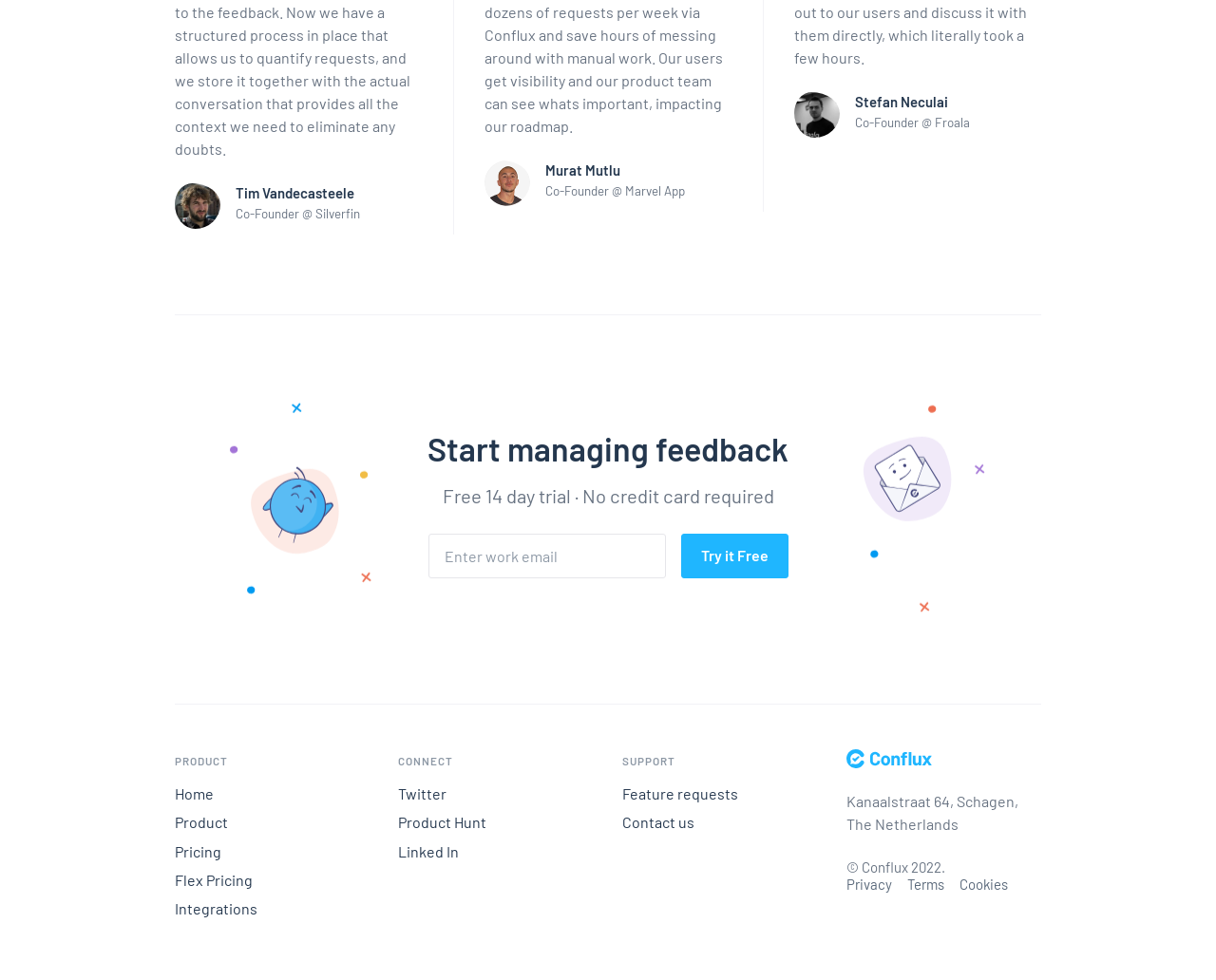Bounding box coordinates should be in the format (top-left x, top-left y, bottom-right x, bottom-right y) and all values should be floating point numbers between 0 and 1. Determine the bounding box coordinate for the UI element described as: Linked In

[0.328, 0.859, 0.378, 0.878]